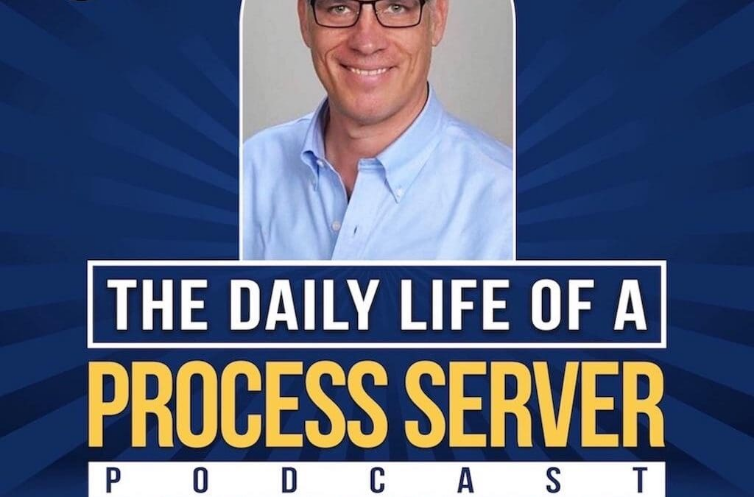Respond to the question below with a single word or phrase: What is the tone of the persona depicted in the image?

friendly and approachable